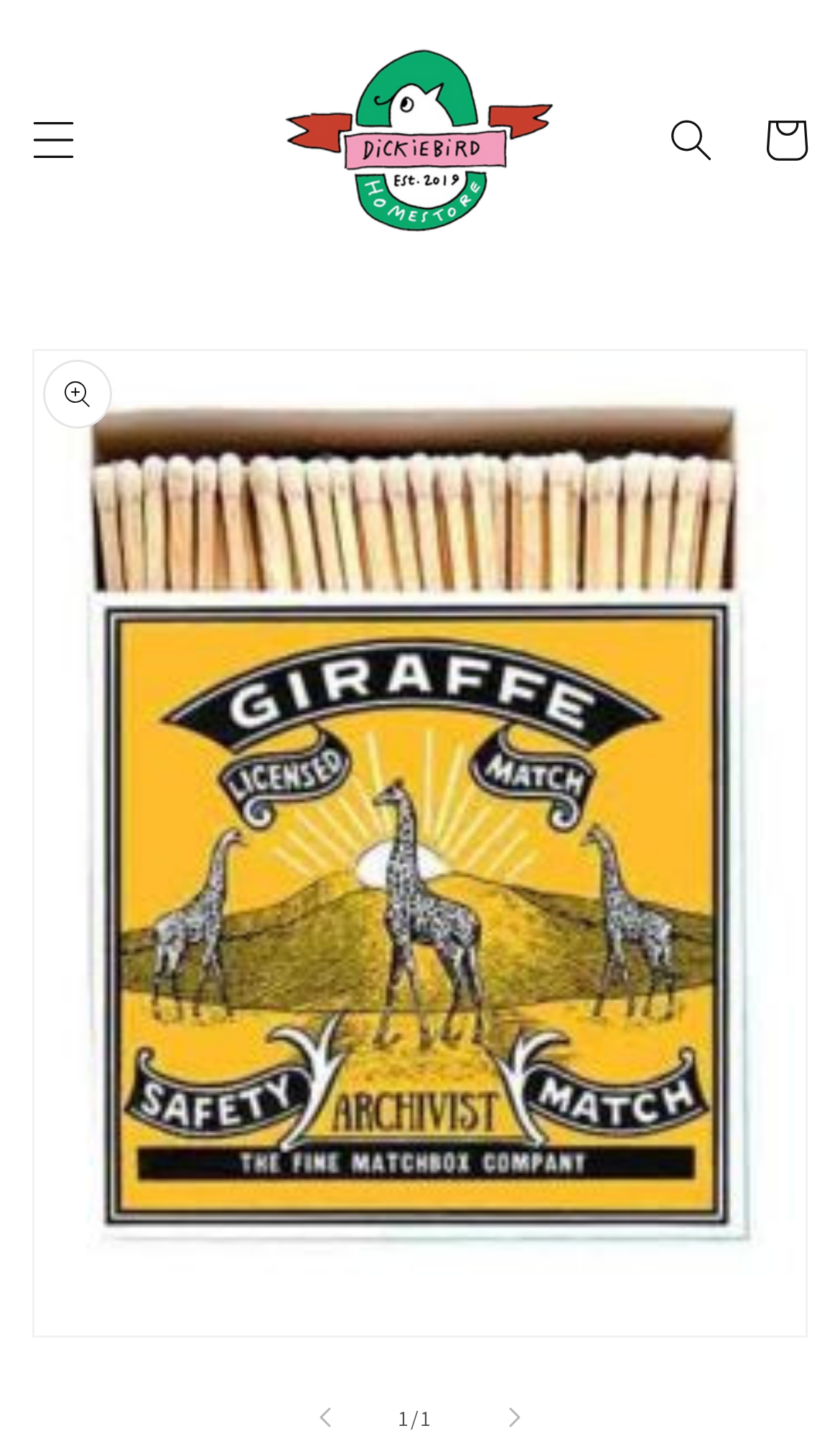Answer the question using only one word or a concise phrase: What is the function of the button with the text 'Menu'?

To open the menu drawer